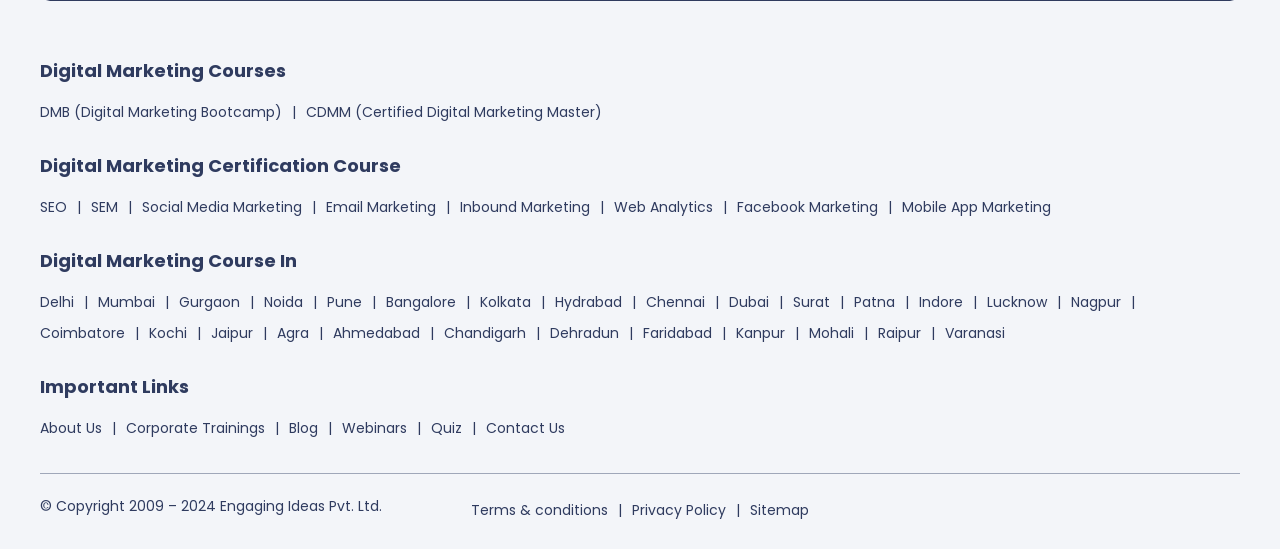Identify the bounding box coordinates of the clickable region to carry out the given instruction: "Go to Delhi".

[0.031, 0.532, 0.058, 0.568]